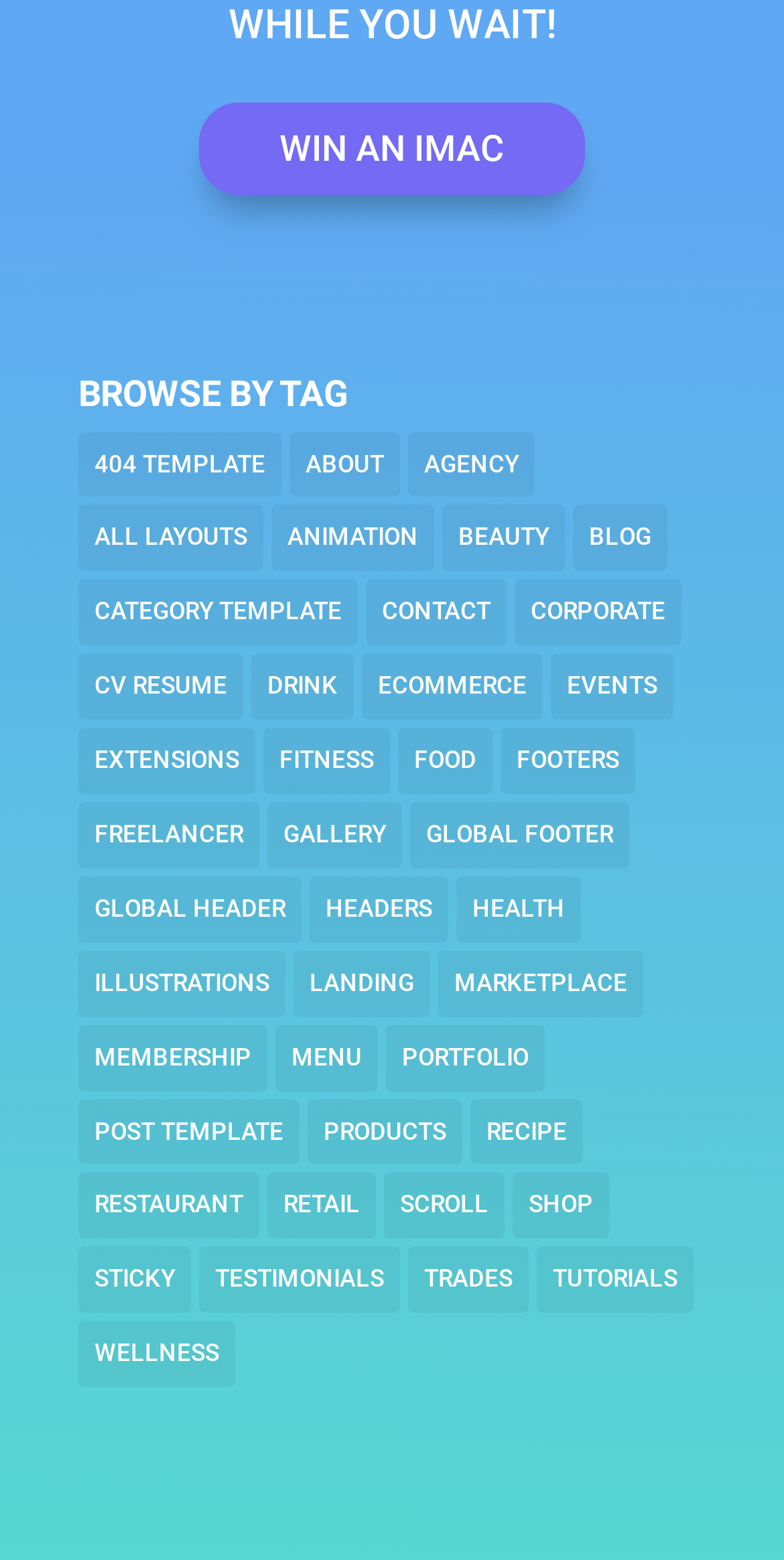Please determine the bounding box coordinates of the element's region to click for the following instruction: "Check animation".

[0.346, 0.324, 0.554, 0.366]